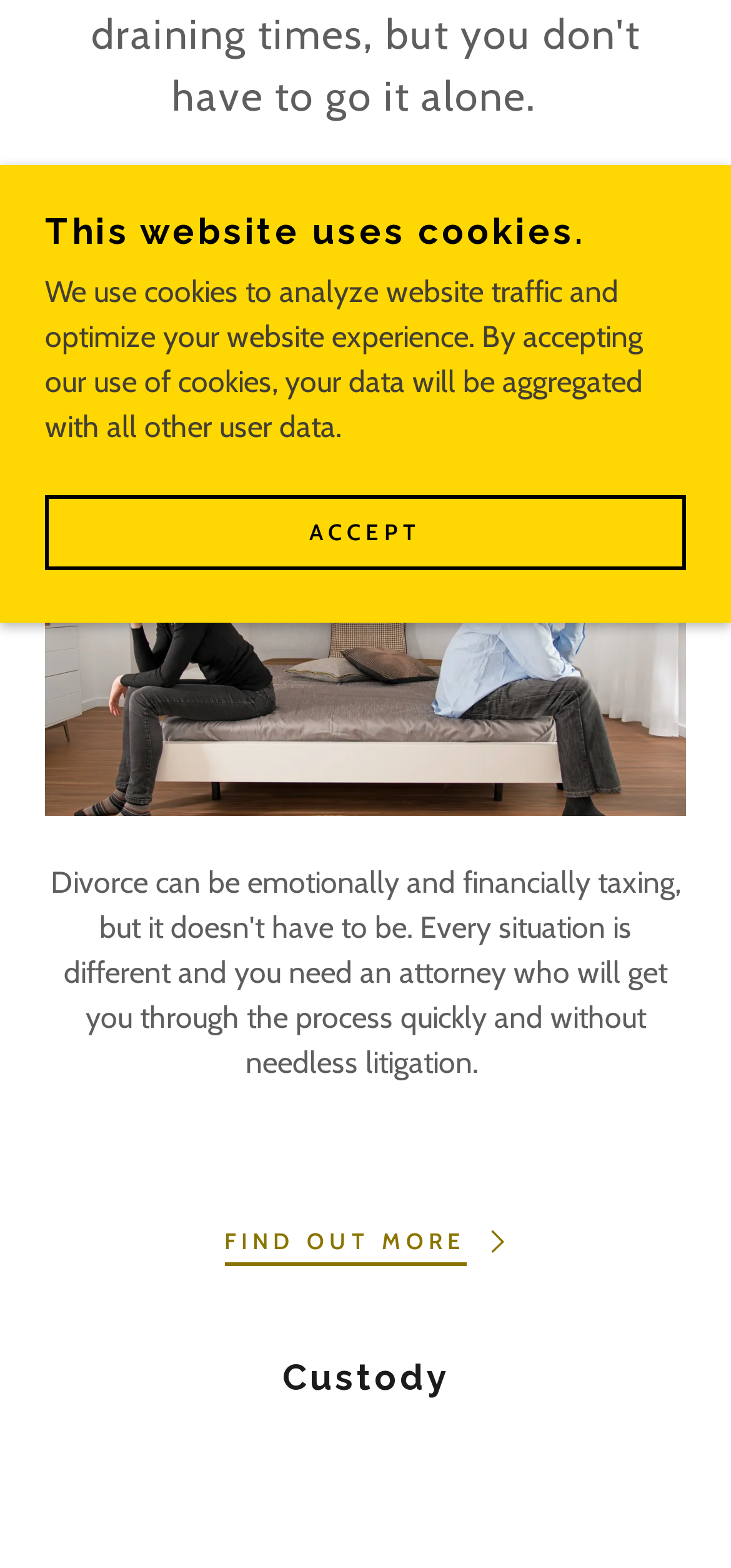Give the bounding box coordinates for the element described by: "alt="Statuary Dreams"".

None